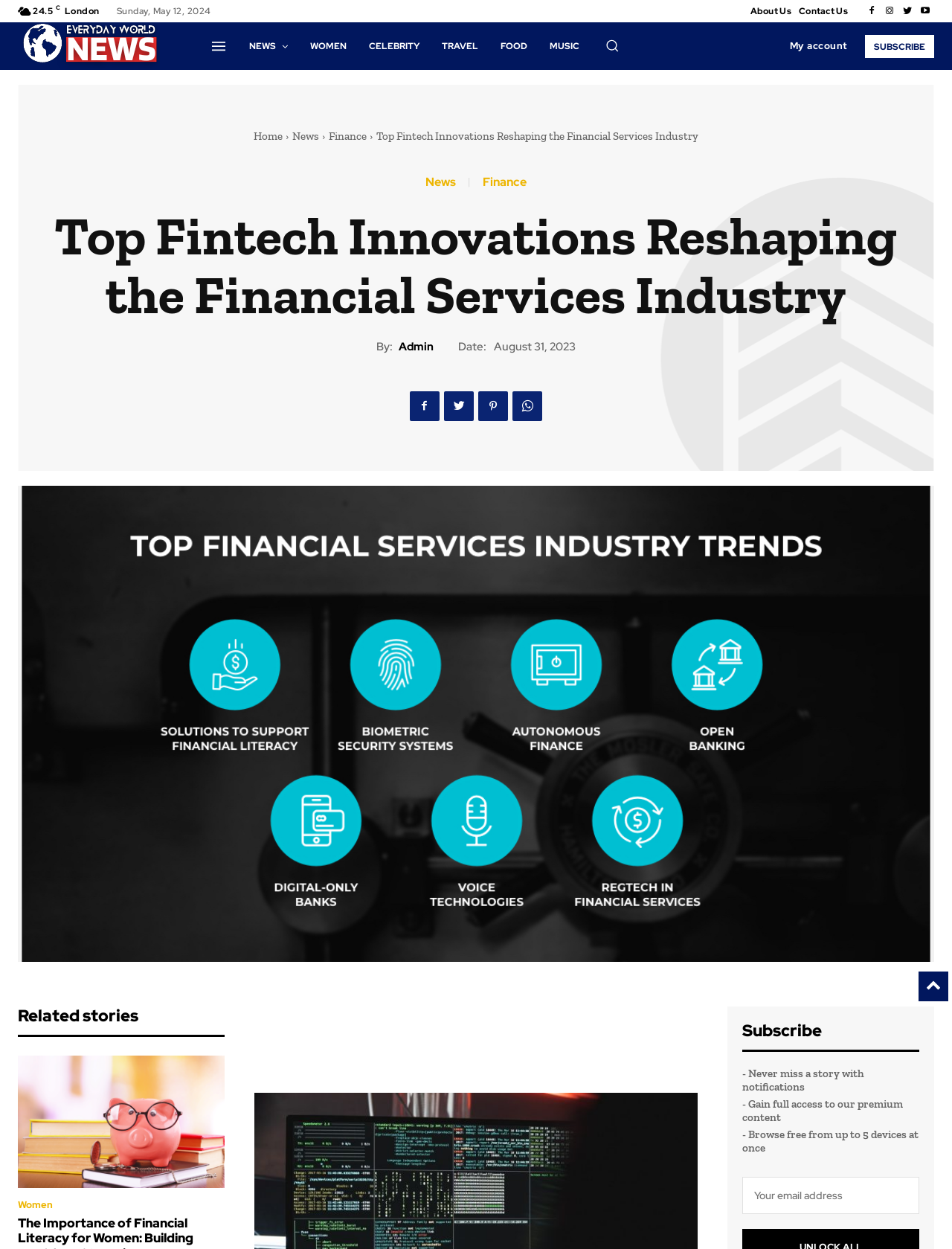Specify the bounding box coordinates of the area to click in order to execute this command: 'Enter your email address'. The coordinates should consist of four float numbers ranging from 0 to 1, and should be formatted as [left, top, right, bottom].

[0.78, 0.942, 0.966, 0.972]